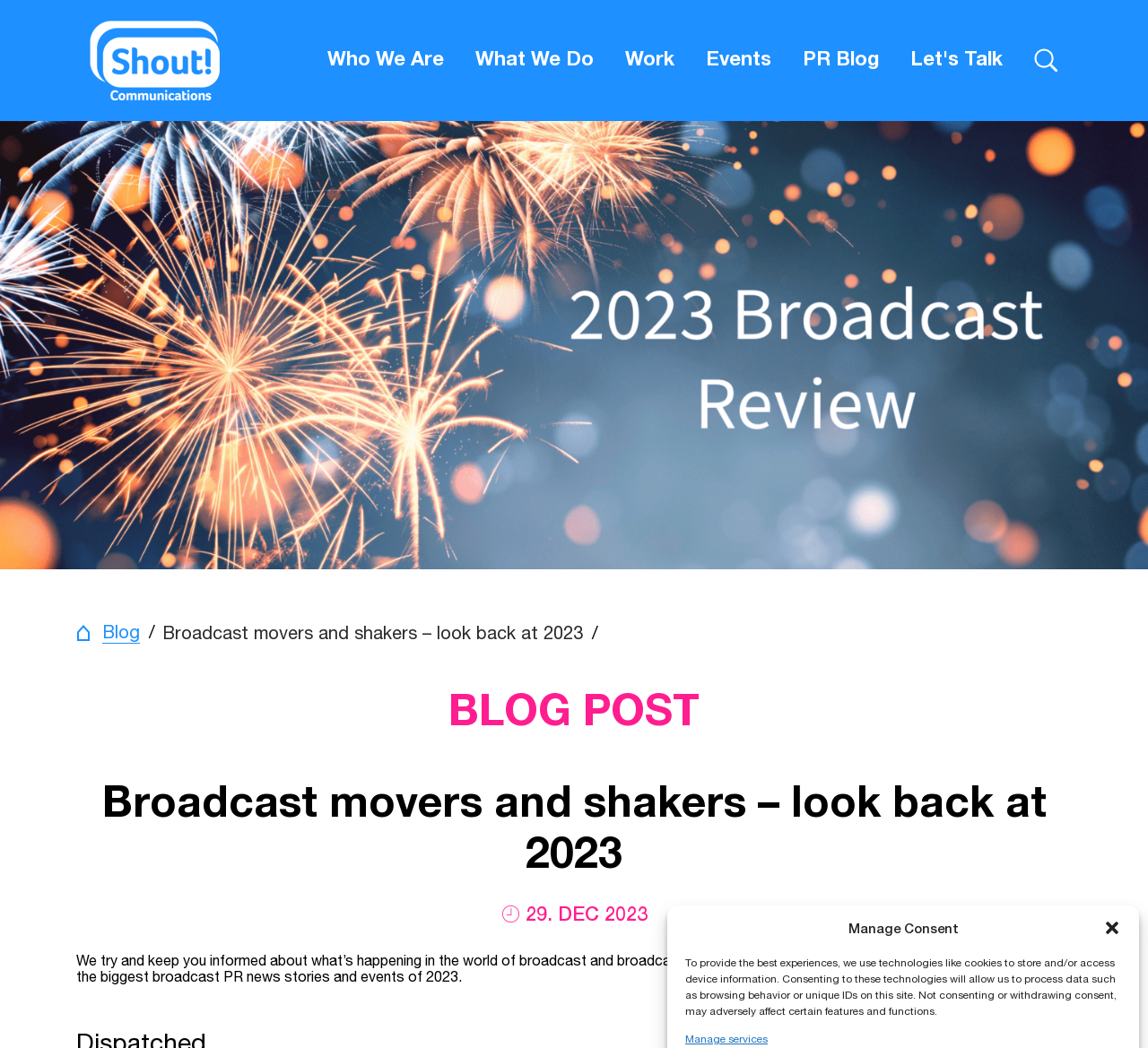Provide a brief response using a word or short phrase to this question:
What is the category of the blog post?

BLOG POST